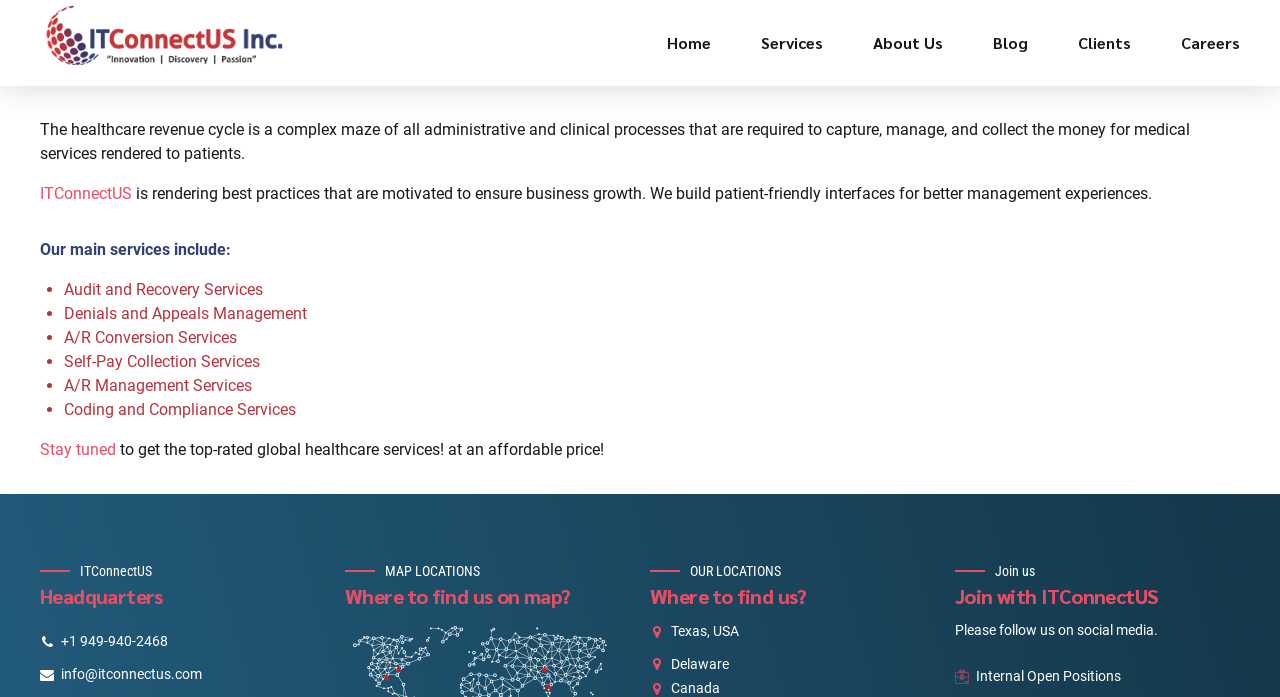Identify the bounding box coordinates for the region of the element that should be clicked to carry out the instruction: "Read about 'Audit and Recovery Services'". The bounding box coordinates should be four float numbers between 0 and 1, i.e., [left, top, right, bottom].

[0.05, 0.402, 0.205, 0.429]